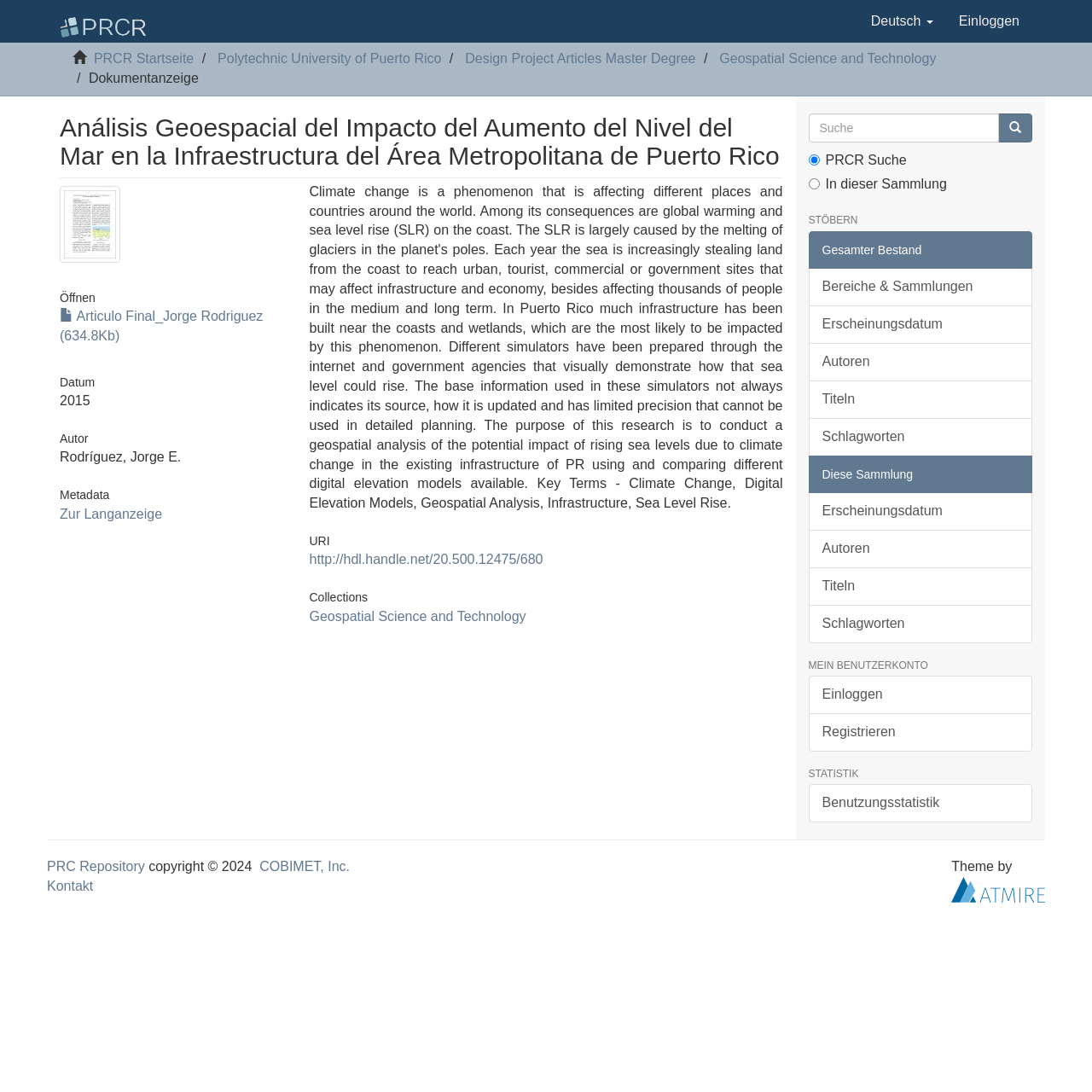Indicate the bounding box coordinates of the clickable region to achieve the following instruction: "Go to the 'Geospatial Science and Technology' collection."

[0.659, 0.047, 0.857, 0.06]